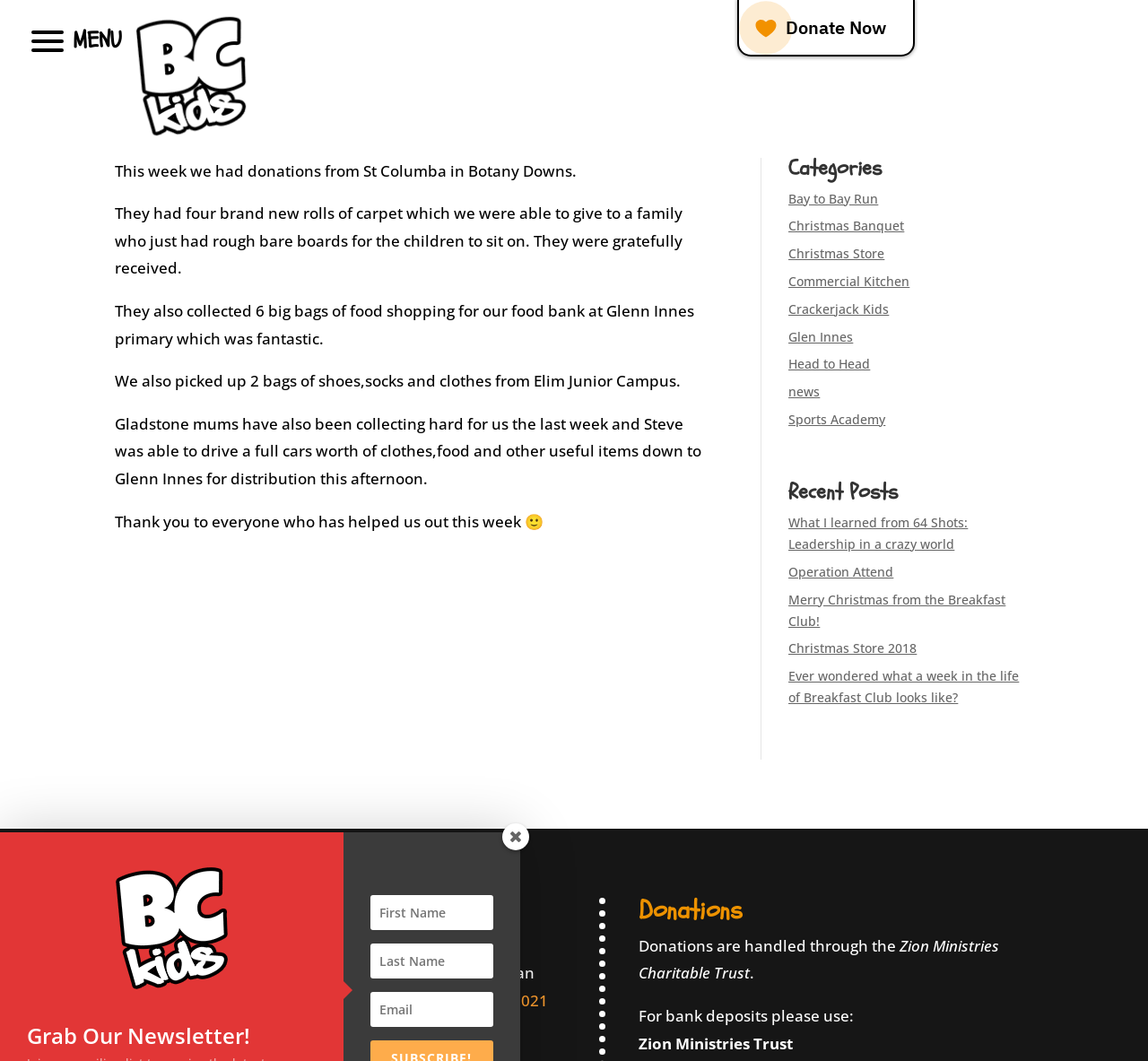Locate the bounding box coordinates of the item that should be clicked to fulfill the instruction: "Search for a topic".

None